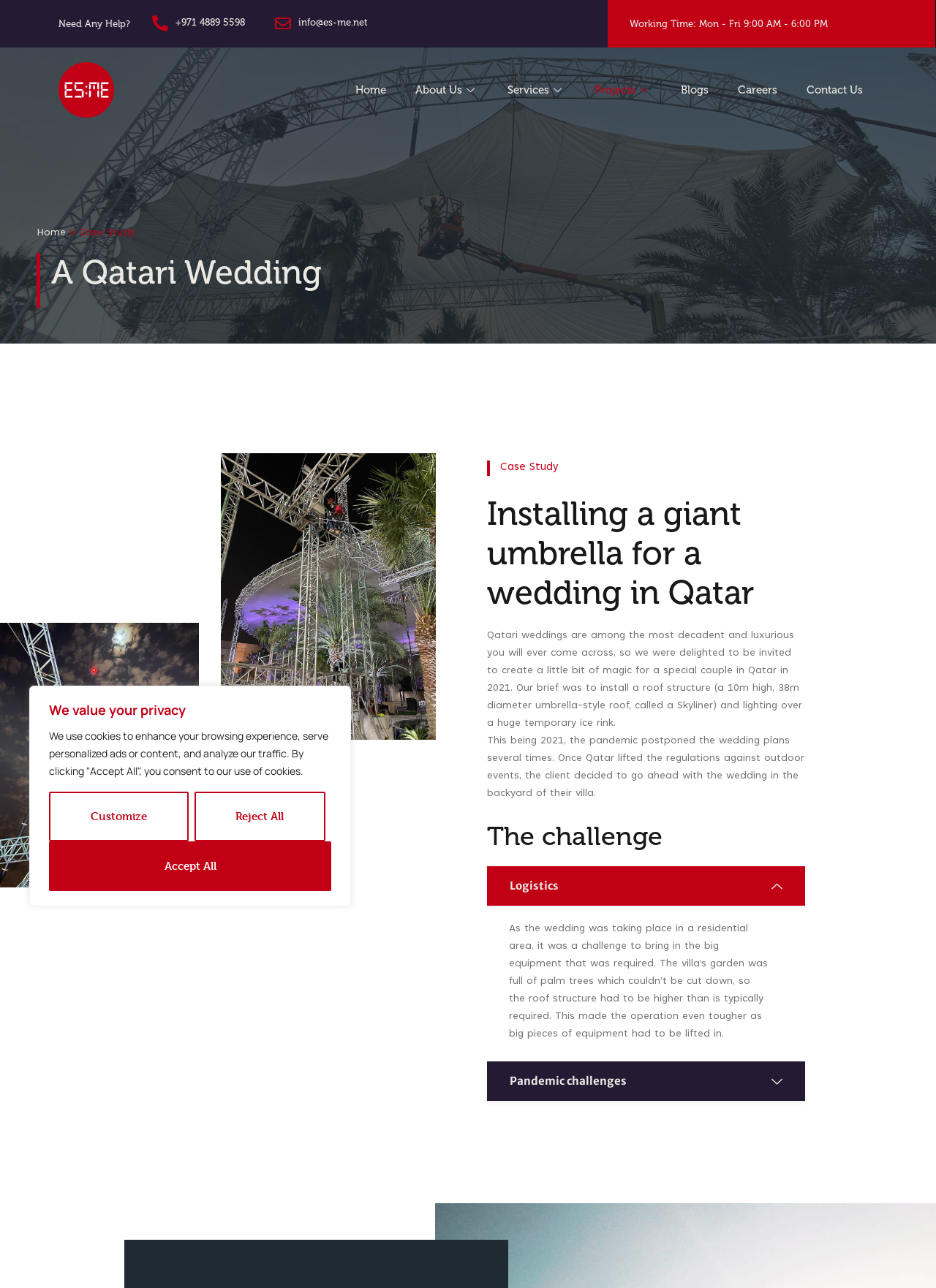Please identify the bounding box coordinates of the area that needs to be clicked to follow this instruction: "Send an email to info@es-me.net".

[0.318, 0.013, 0.511, 0.023]